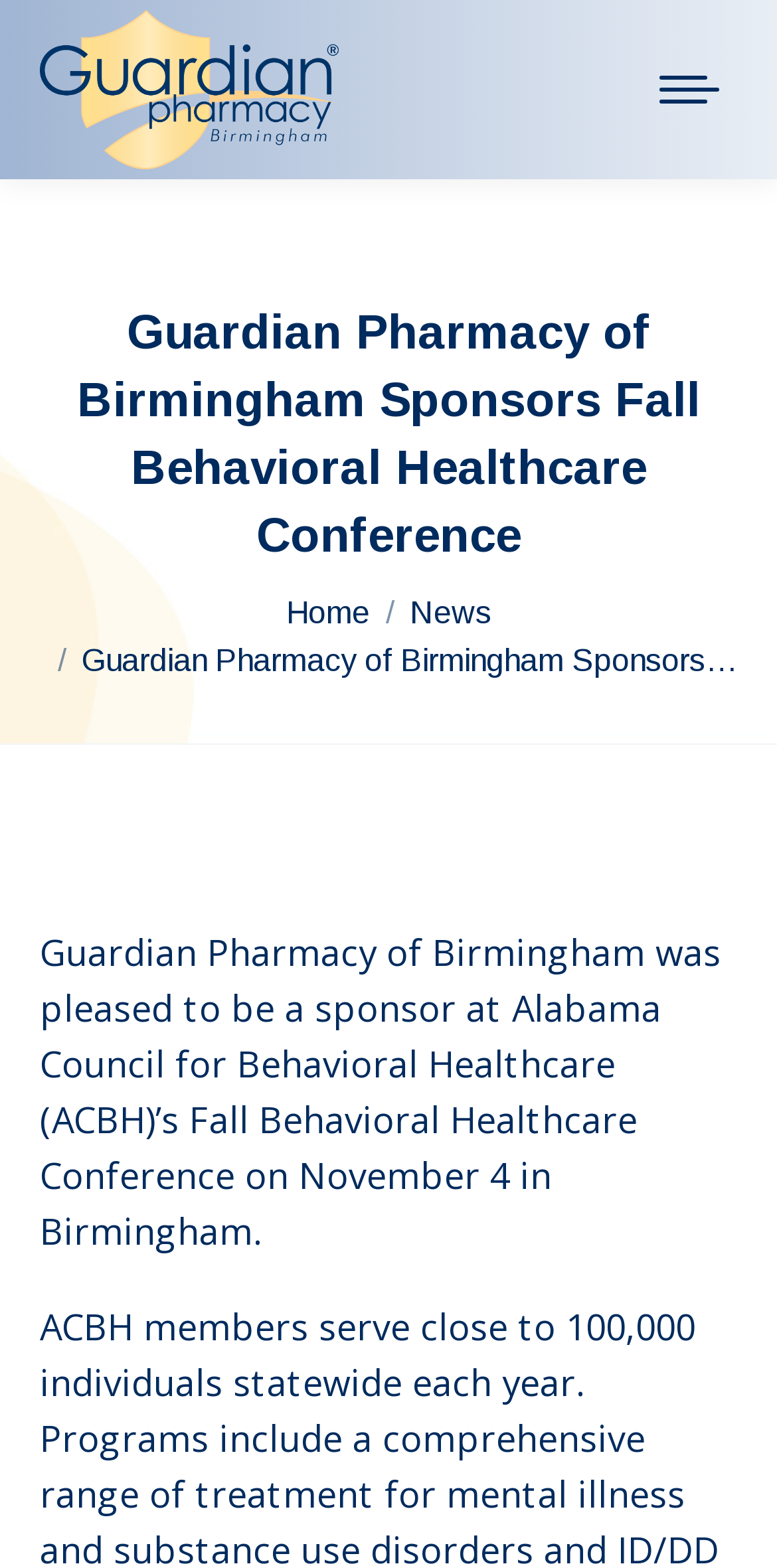Determine the main text heading of the webpage and provide its content.

Guardian Pharmacy of Birmingham Sponsors Fall Behavioral Healthcare Conference